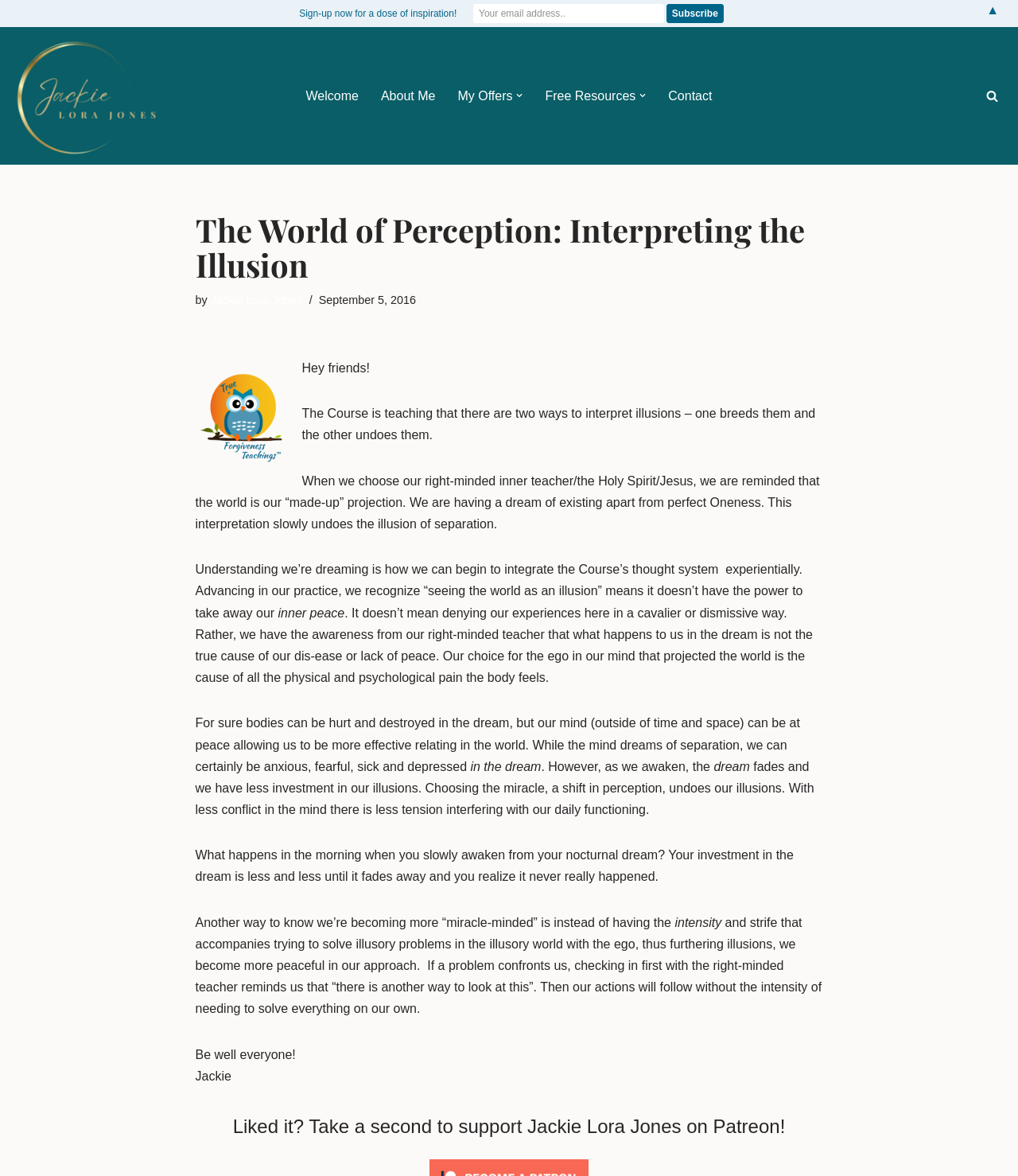Please determine the bounding box coordinates of the area that needs to be clicked to complete this task: 'Click the link 'born''. The coordinates must be four float numbers between 0 and 1, formatted as [left, top, right, bottom].

None